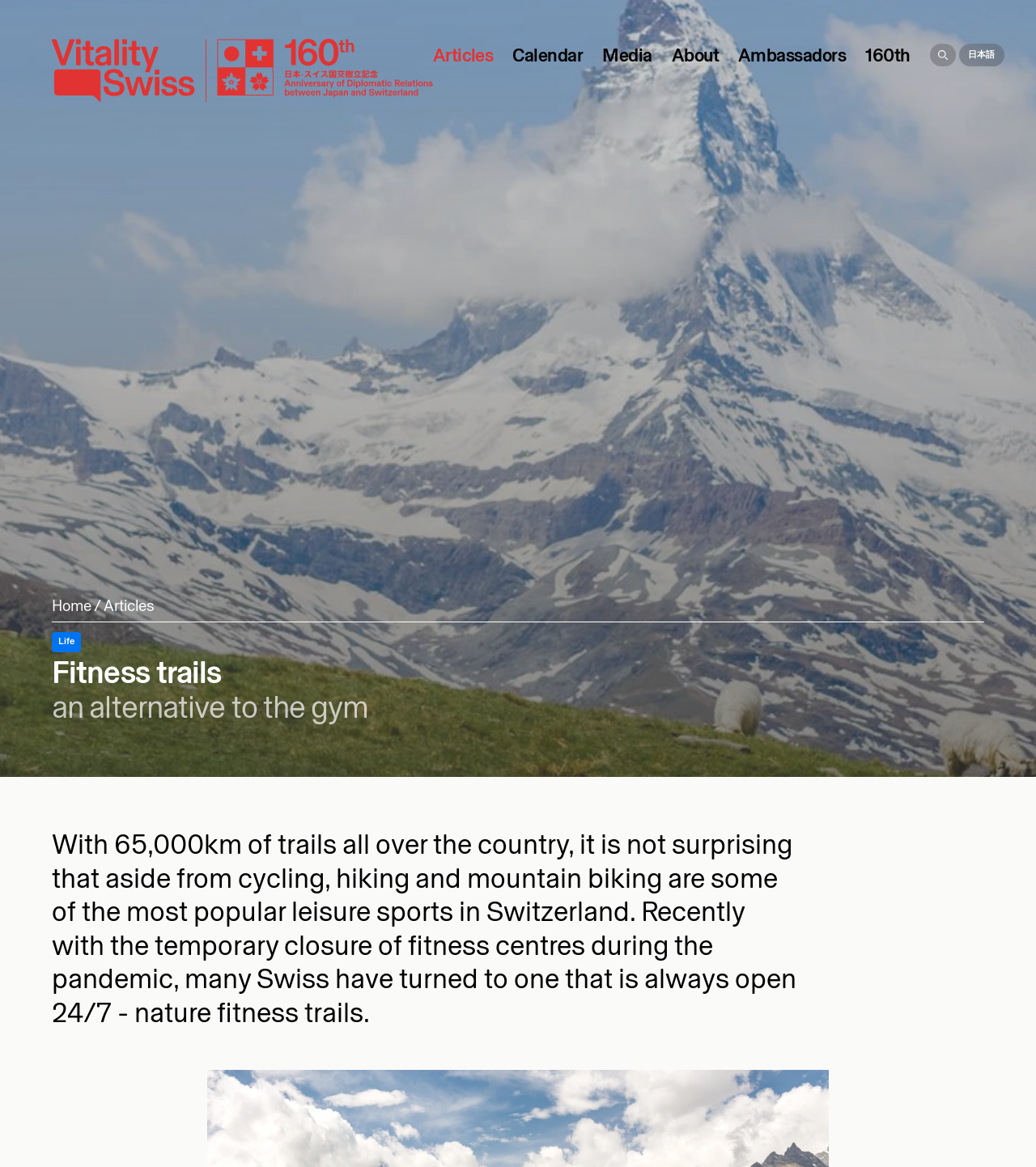Bounding box coordinates are specified in the format (top-left x, top-left y, bottom-right x, bottom-right y). All values are floating point numbers bounded between 0 and 1. Please provide the bounding box coordinate of the region this sentence describes: About

[0.648, 0.039, 0.694, 0.056]